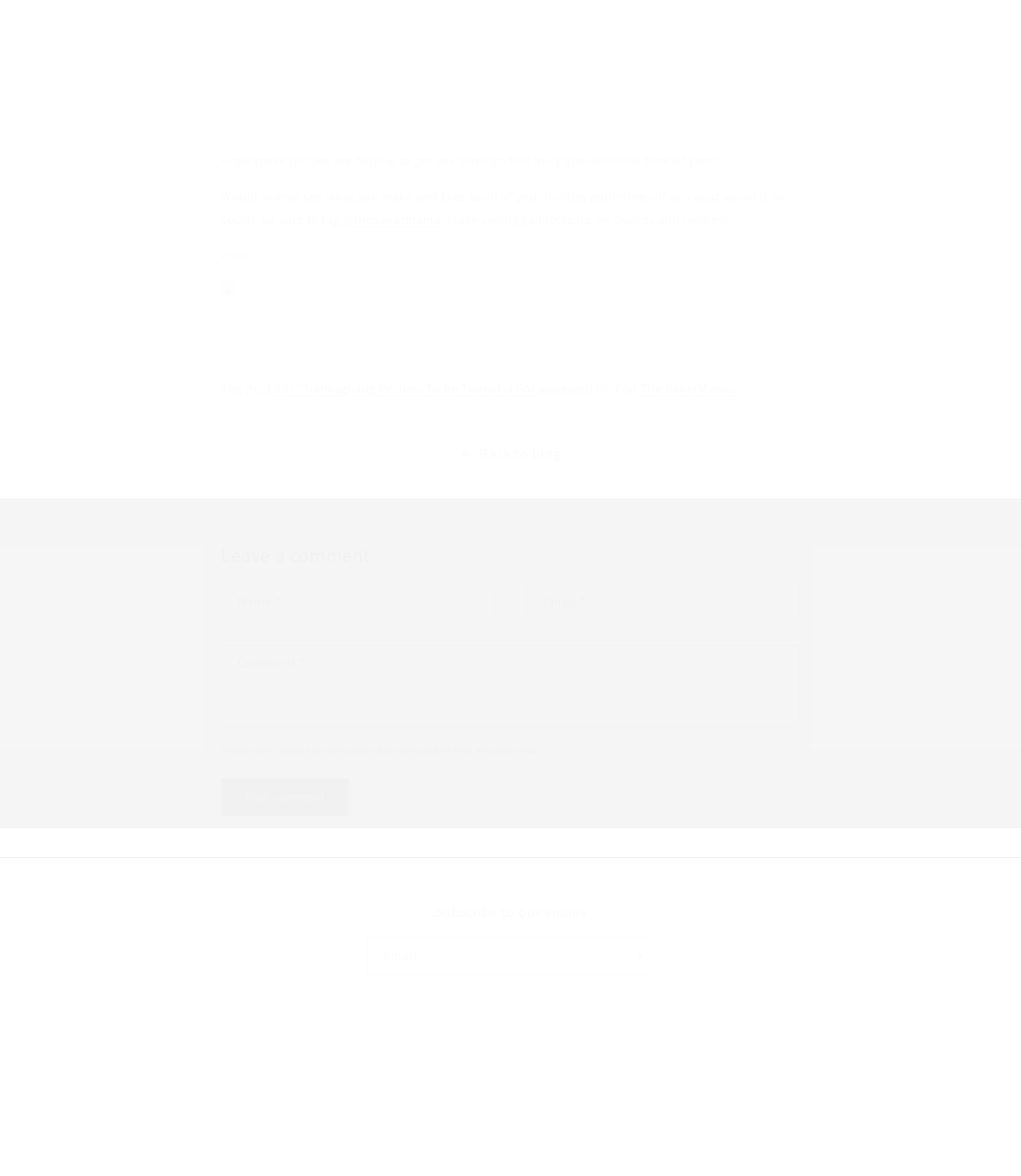What is the purpose of the textboxes?
Based on the screenshot, give a detailed explanation to answer the question.

The textboxes are part of a comment form, which is indicated by the heading 'Leave a comment' with bounding box coordinates [0.216, 0.462, 0.784, 0.483]. The textboxes are labeled as 'Name', 'Email', and 'Comment', and are required fields.